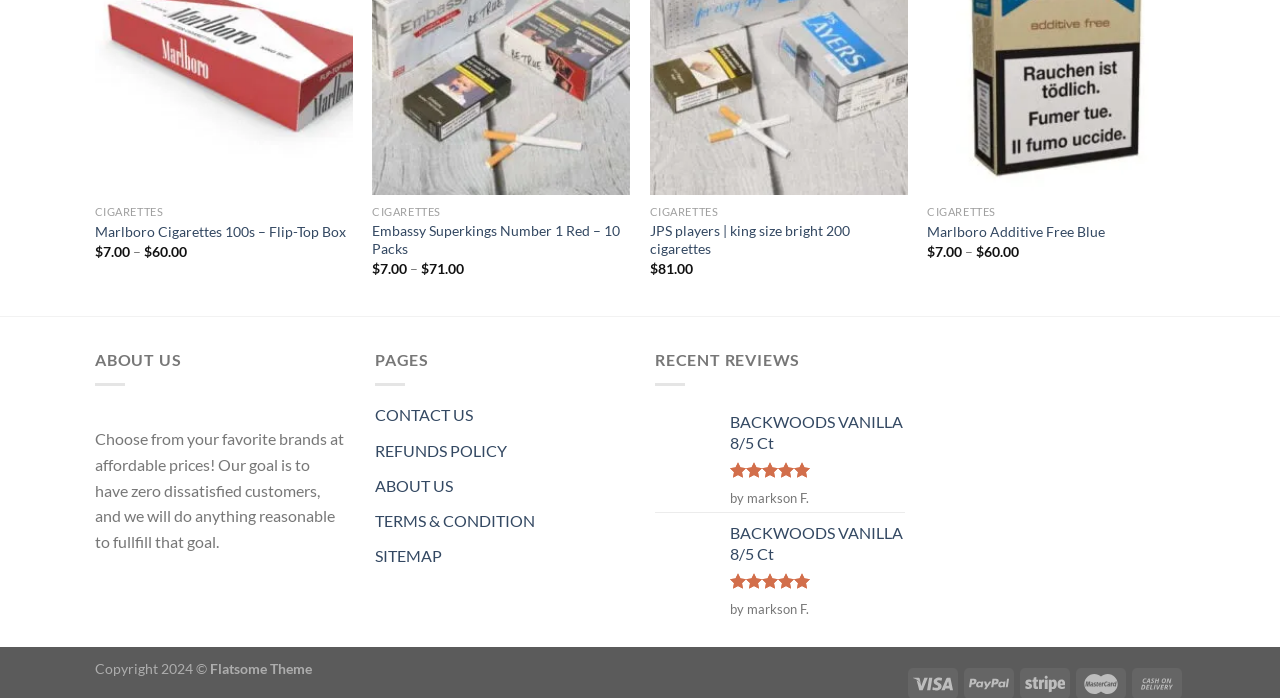What is the copyright year of the website?
Please ensure your answer to the question is detailed and covers all necessary aspects.

I found the static text 'Copyright 2024 ©' at the bottom of the webpage, which indicates that the copyright year of the website is 2024.